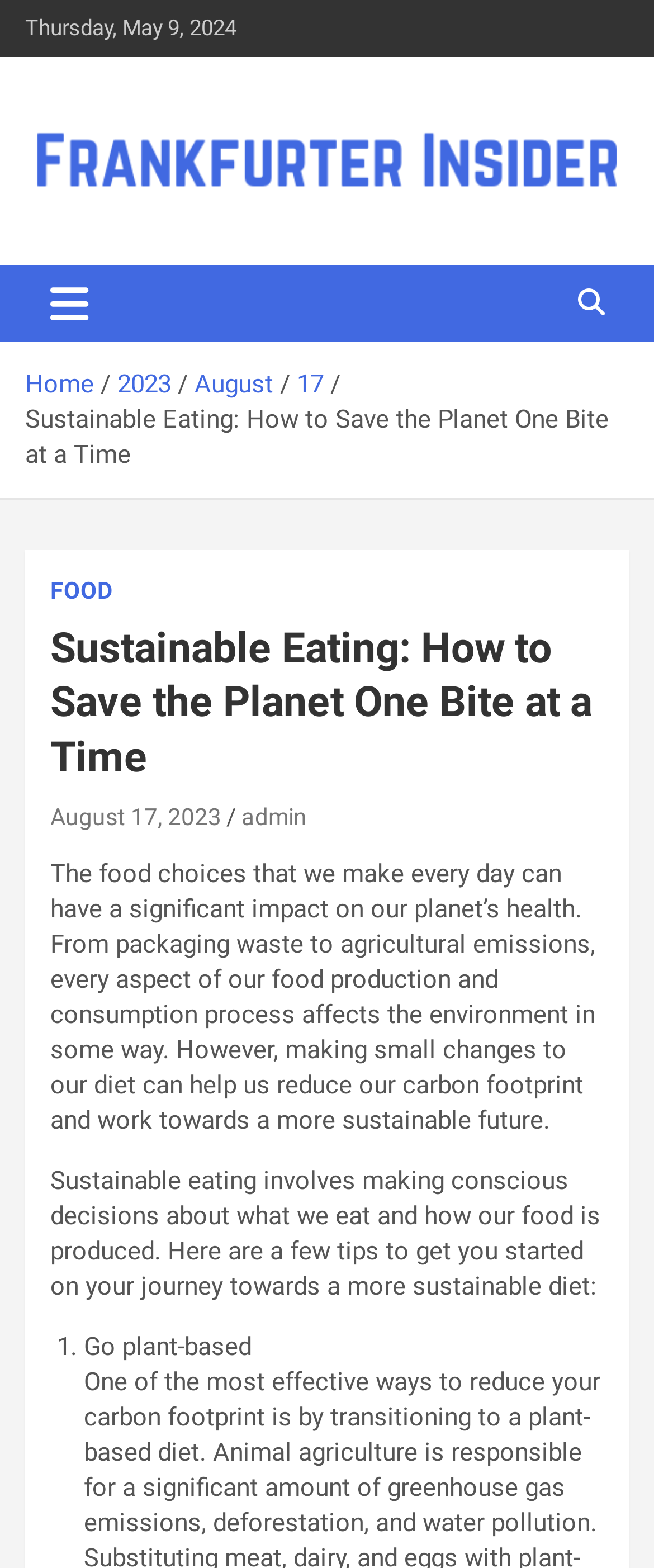Provide a short, one-word or phrase answer to the question below:
What is the name of the website?

Frankfurterinsider